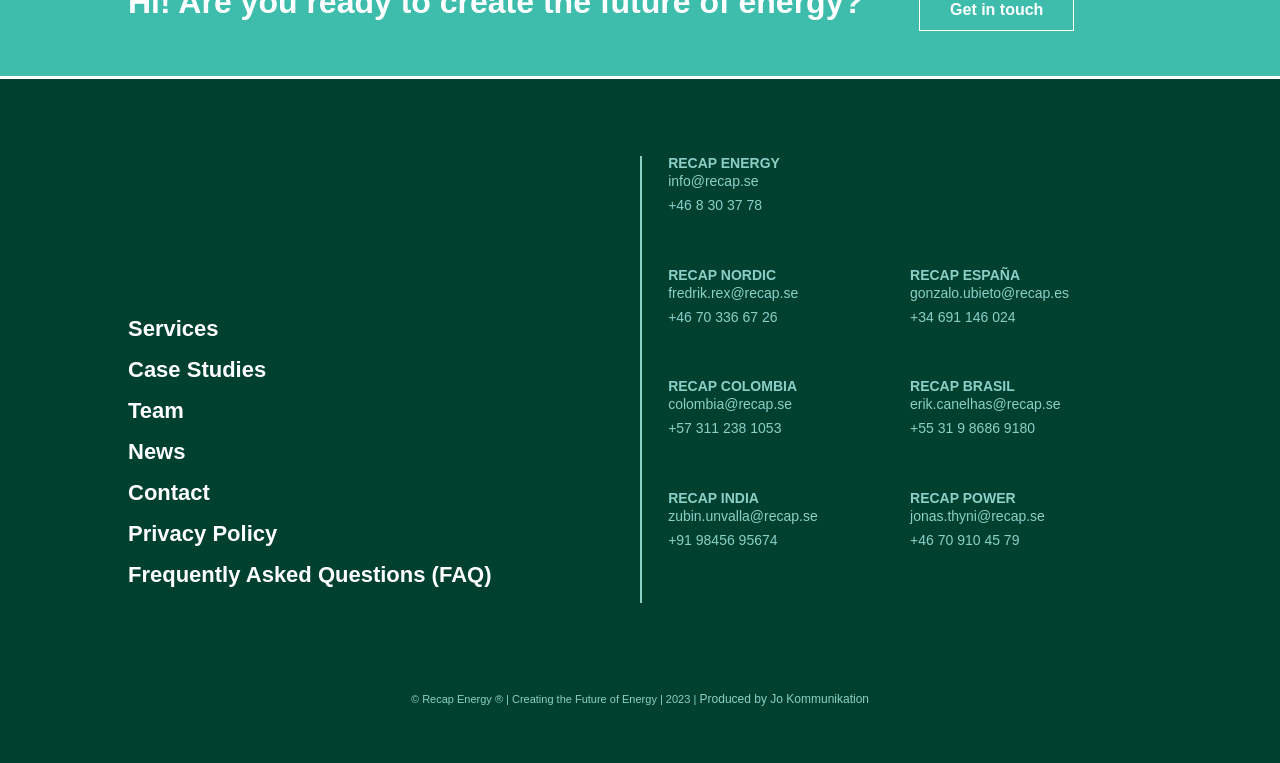Please determine the bounding box coordinates of the element's region to click in order to carry out the following instruction: "Send an email to info@recap.se". The coordinates should be four float numbers between 0 and 1, i.e., [left, top, right, bottom].

[0.522, 0.223, 0.593, 0.254]